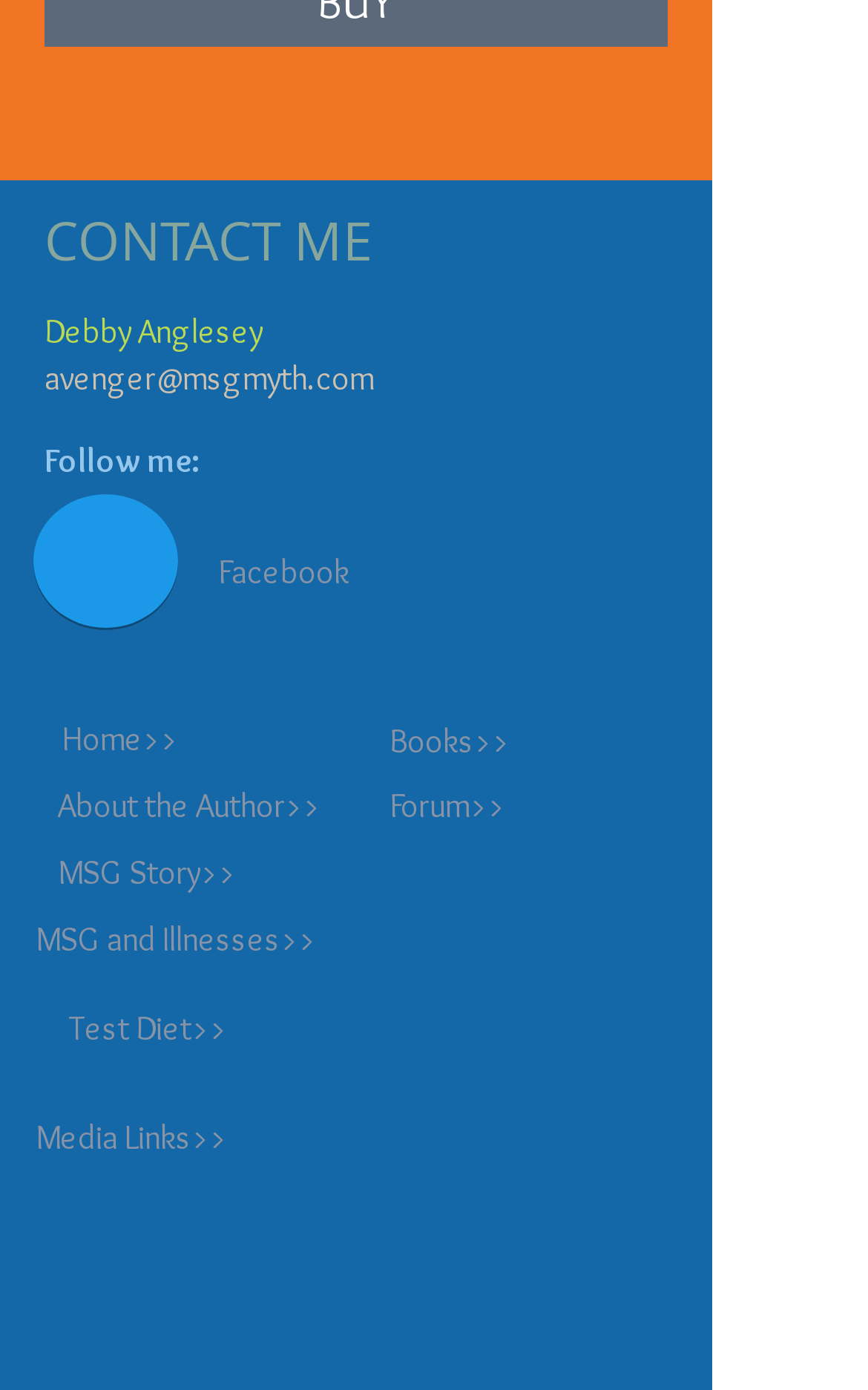Predict the bounding box coordinates for the UI element described as: "About the Author>>". The coordinates should be four float numbers between 0 and 1, presented as [left, top, right, bottom].

[0.038, 0.55, 0.756, 0.612]